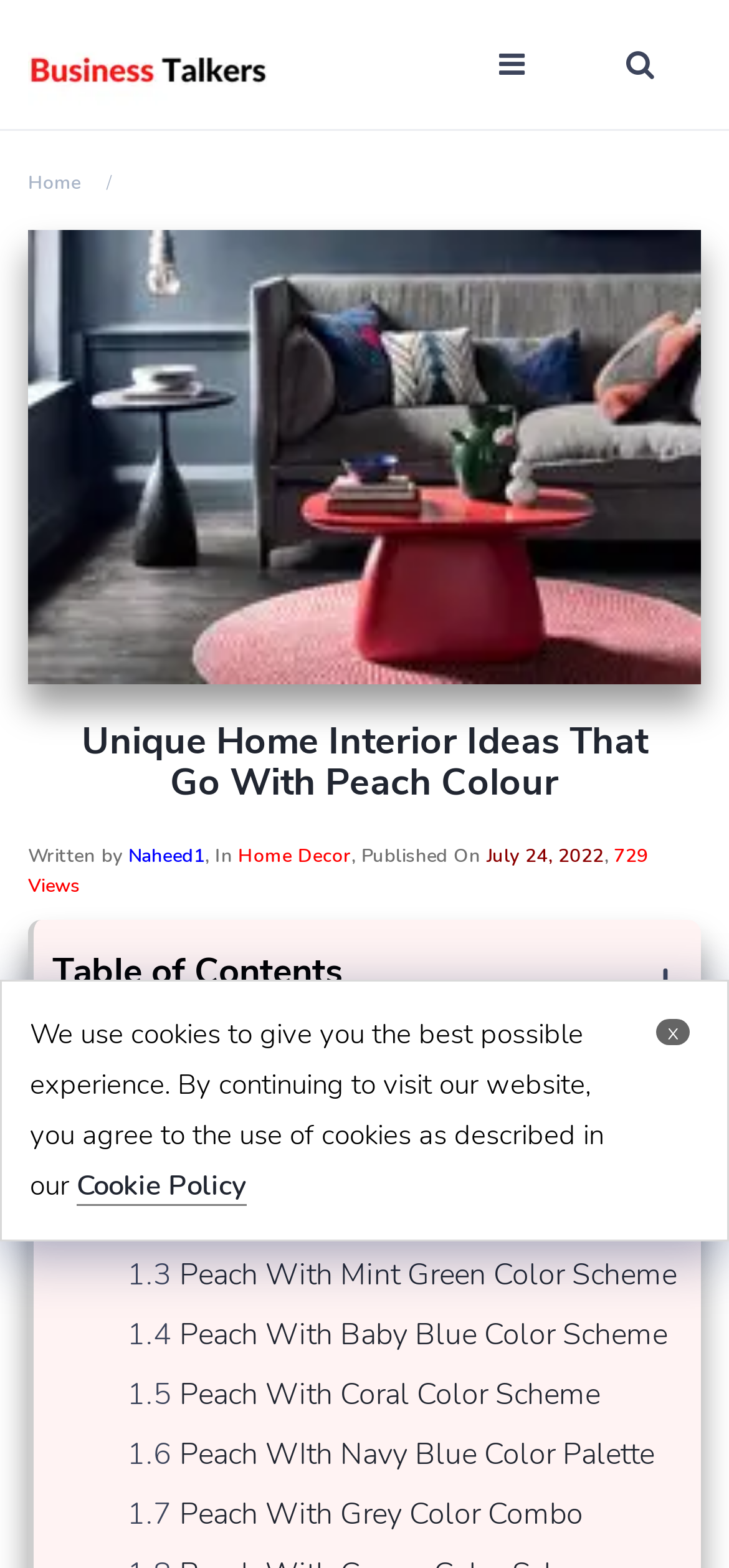How many views does this article have?
Look at the screenshot and respond with a single word or phrase.

729 Views